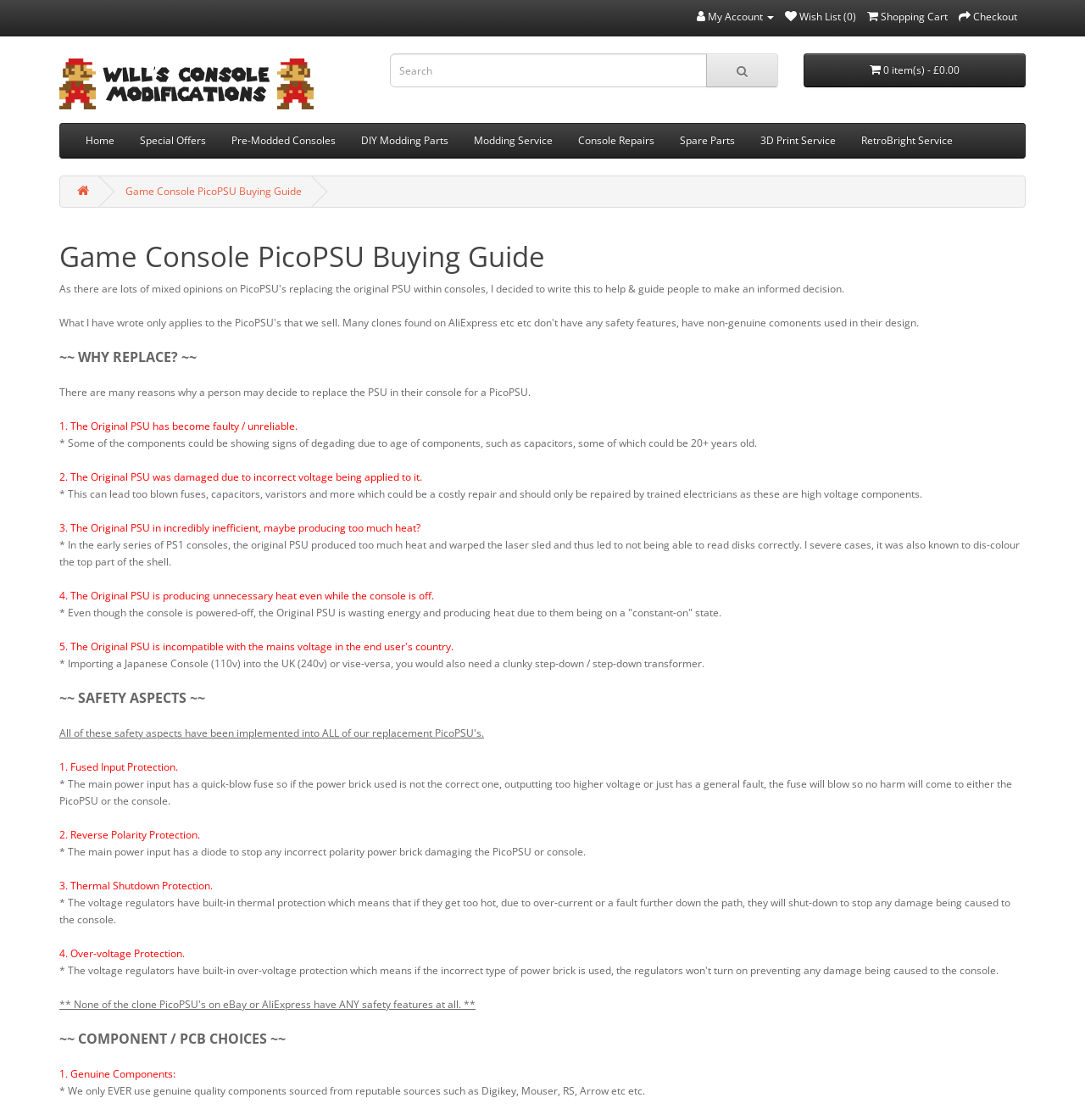Based on the element description "Modding Service", predict the bounding box coordinates of the UI element.

[0.425, 0.111, 0.521, 0.141]